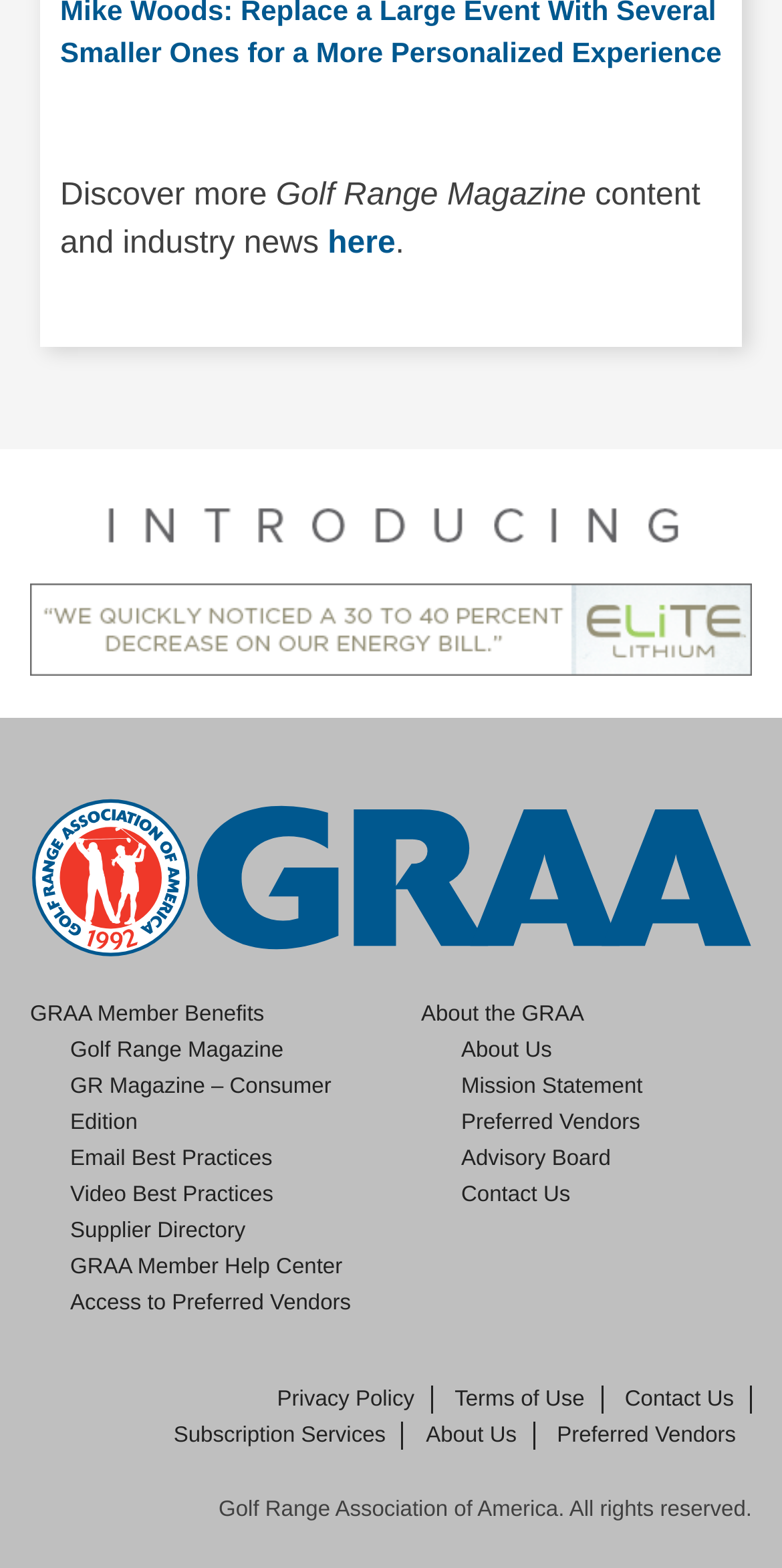Please find the bounding box coordinates of the element that needs to be clicked to perform the following instruction: "Access the Supplier Directory". The bounding box coordinates should be four float numbers between 0 and 1, represented as [left, top, right, bottom].

[0.09, 0.778, 0.314, 0.793]